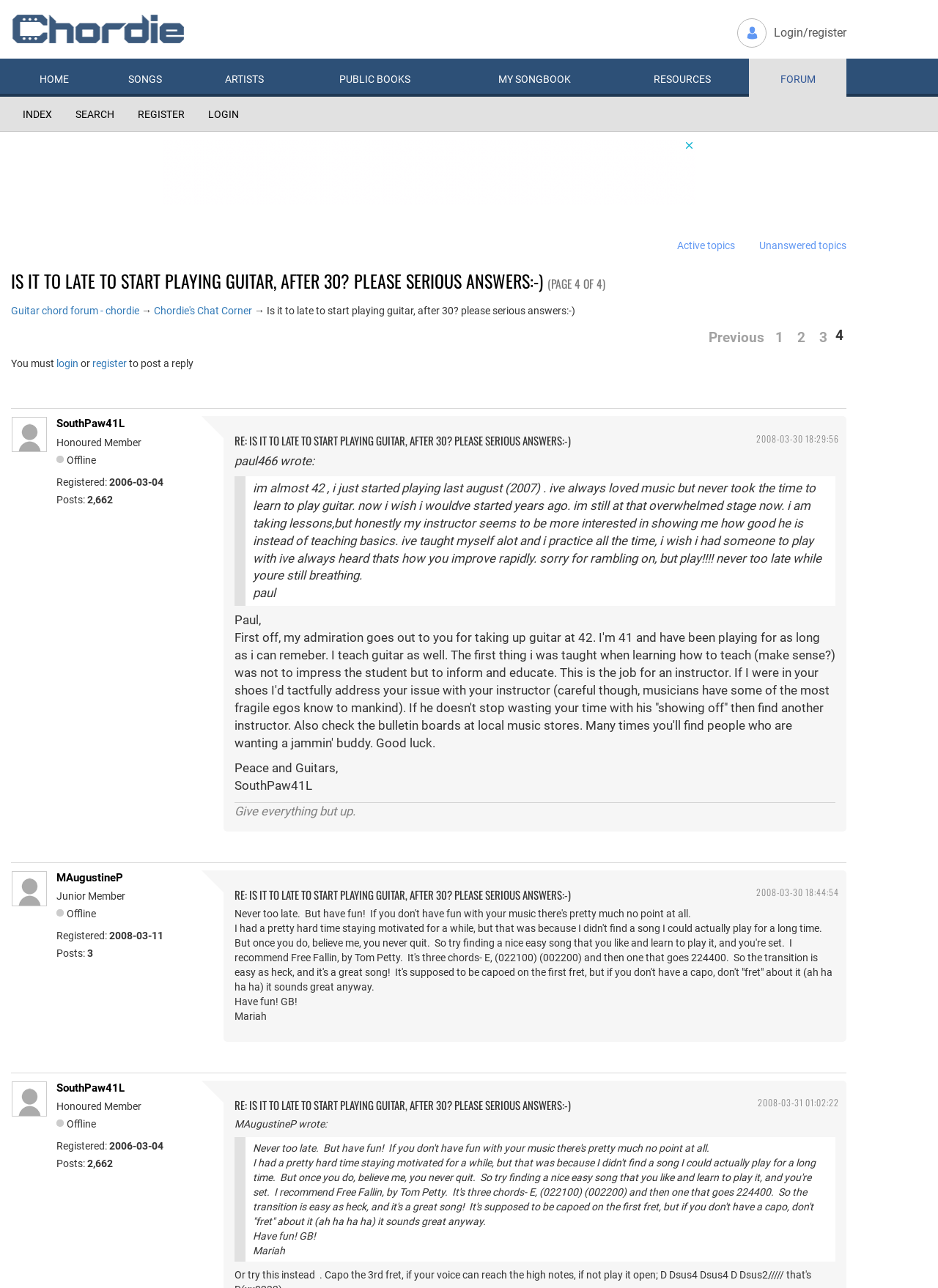Provide a brief response to the question below using a single word or phrase: 
How many chords are required to play 'Free Fallin' by Tom Petty?

Three